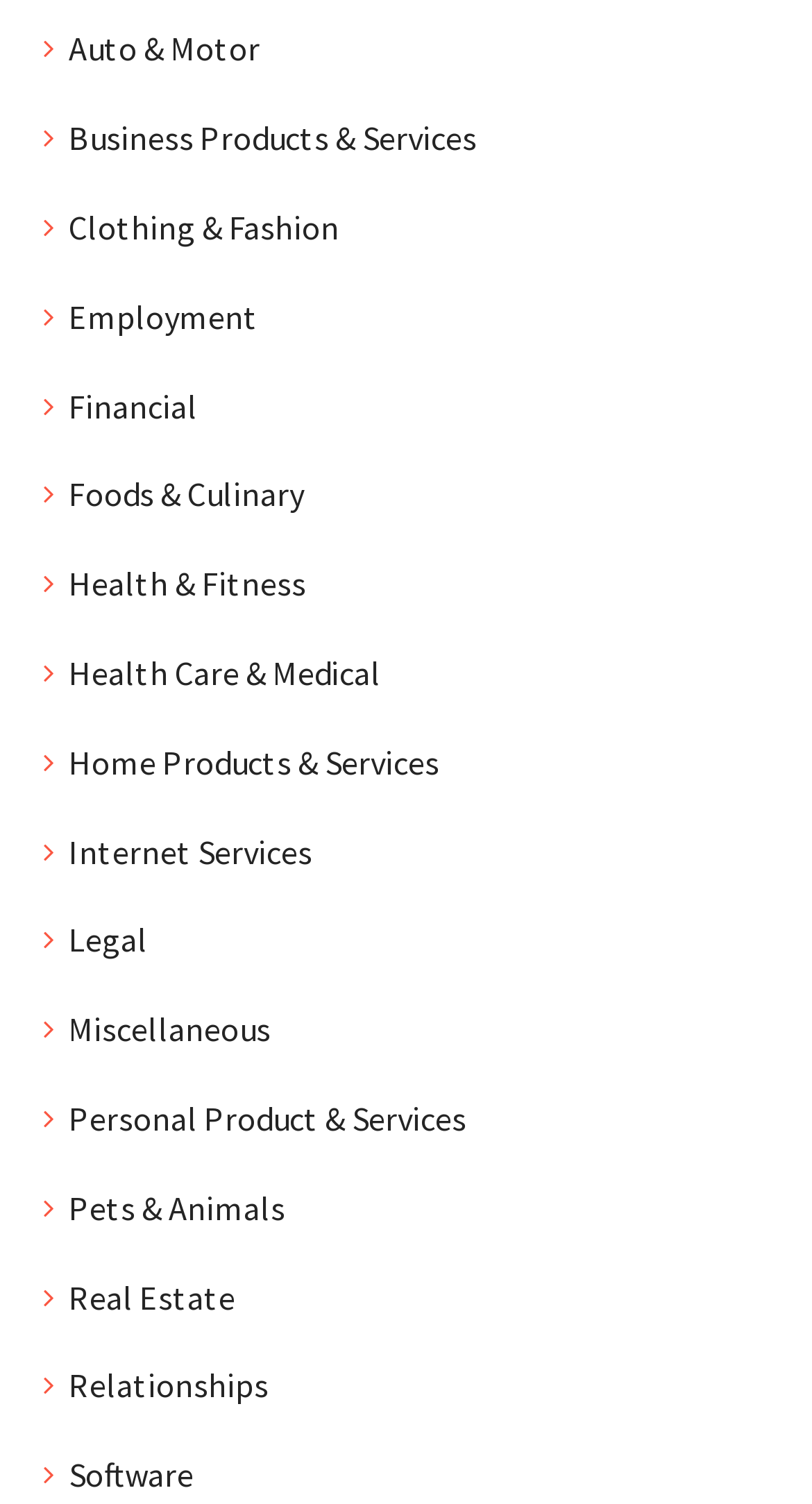Identify the bounding box coordinates of the area you need to click to perform the following instruction: "Learn about Financial services".

[0.084, 0.256, 0.243, 0.283]